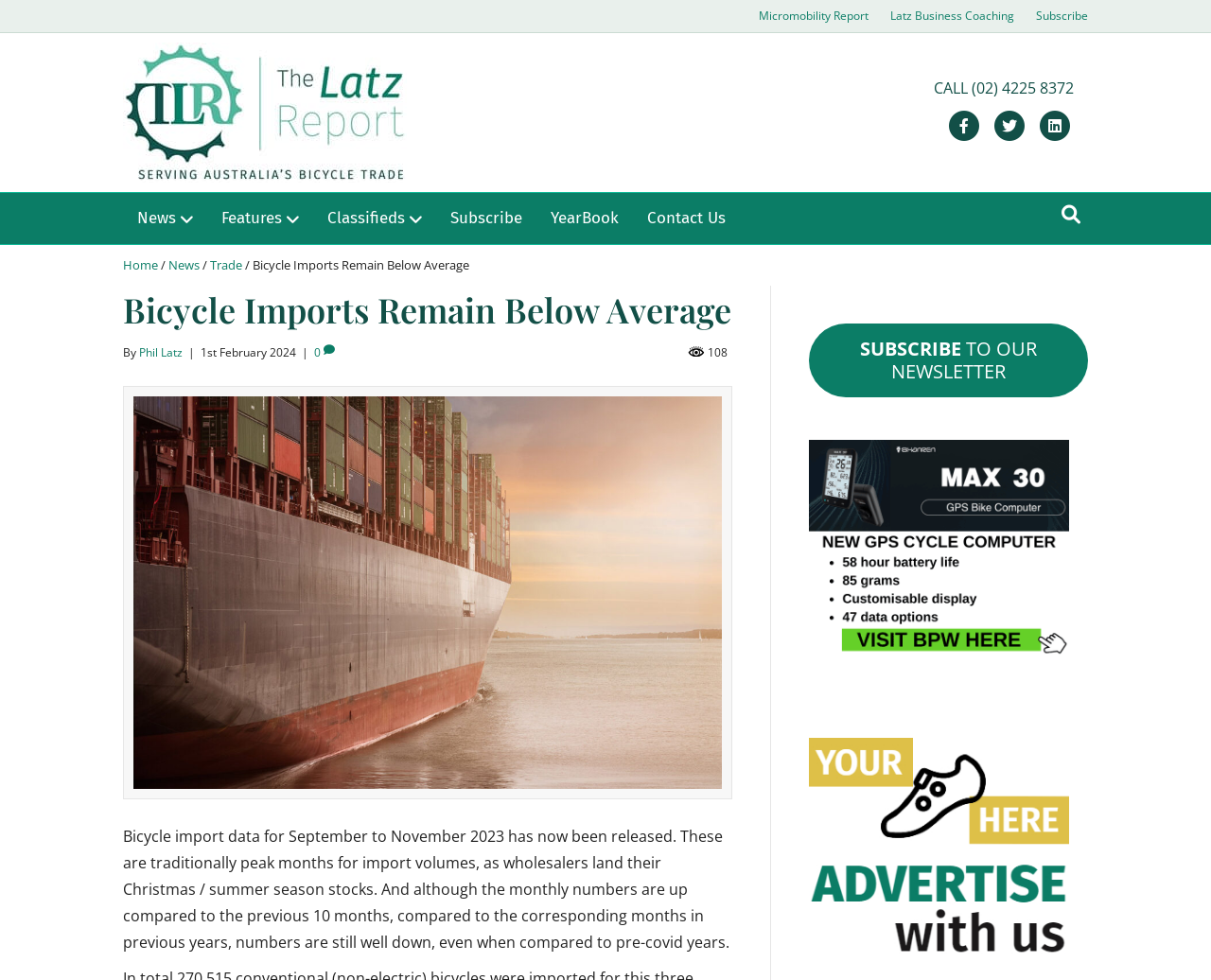Identify the bounding box coordinates of the section to be clicked to complete the task described by the following instruction: "Search for something". The coordinates should be four float numbers between 0 and 1, formatted as [left, top, right, bottom].

[0.87, 0.202, 0.898, 0.236]